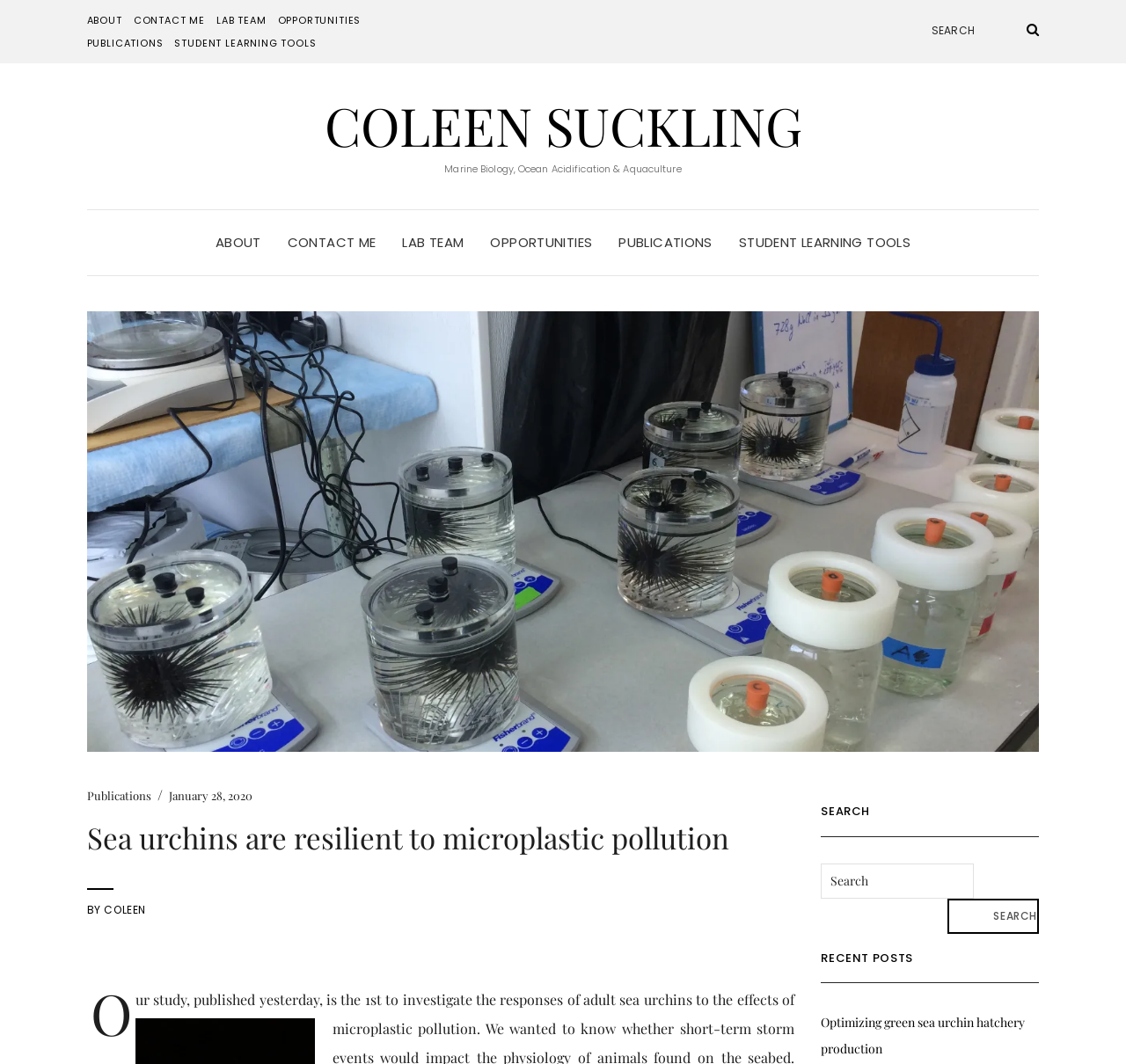Answer in one word or a short phrase: 
How many navigation links are there?

6